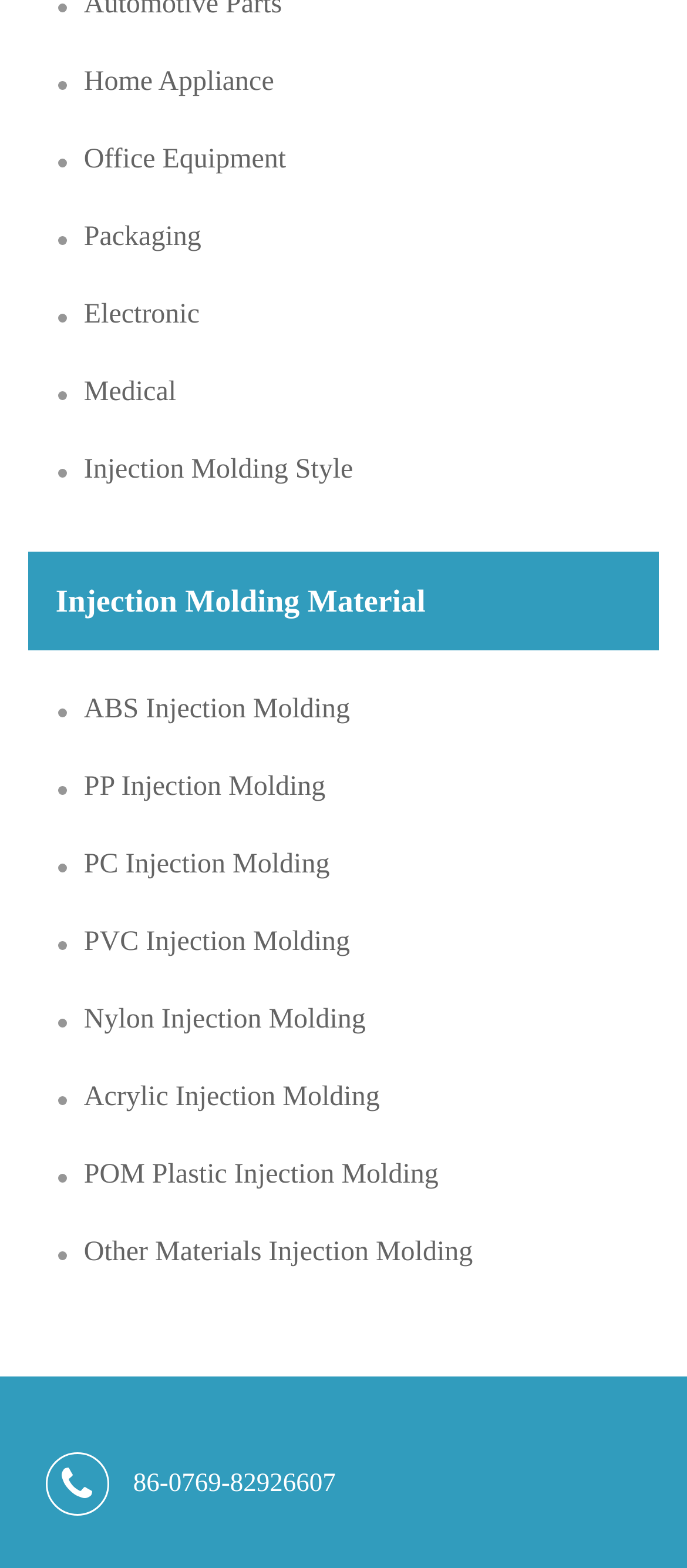Could you please study the image and provide a detailed answer to the question:
What is the contact information provided on the webpage?

I look for any contact information on the webpage and find a static text element that displays the phone number '86-0769-82926607'.